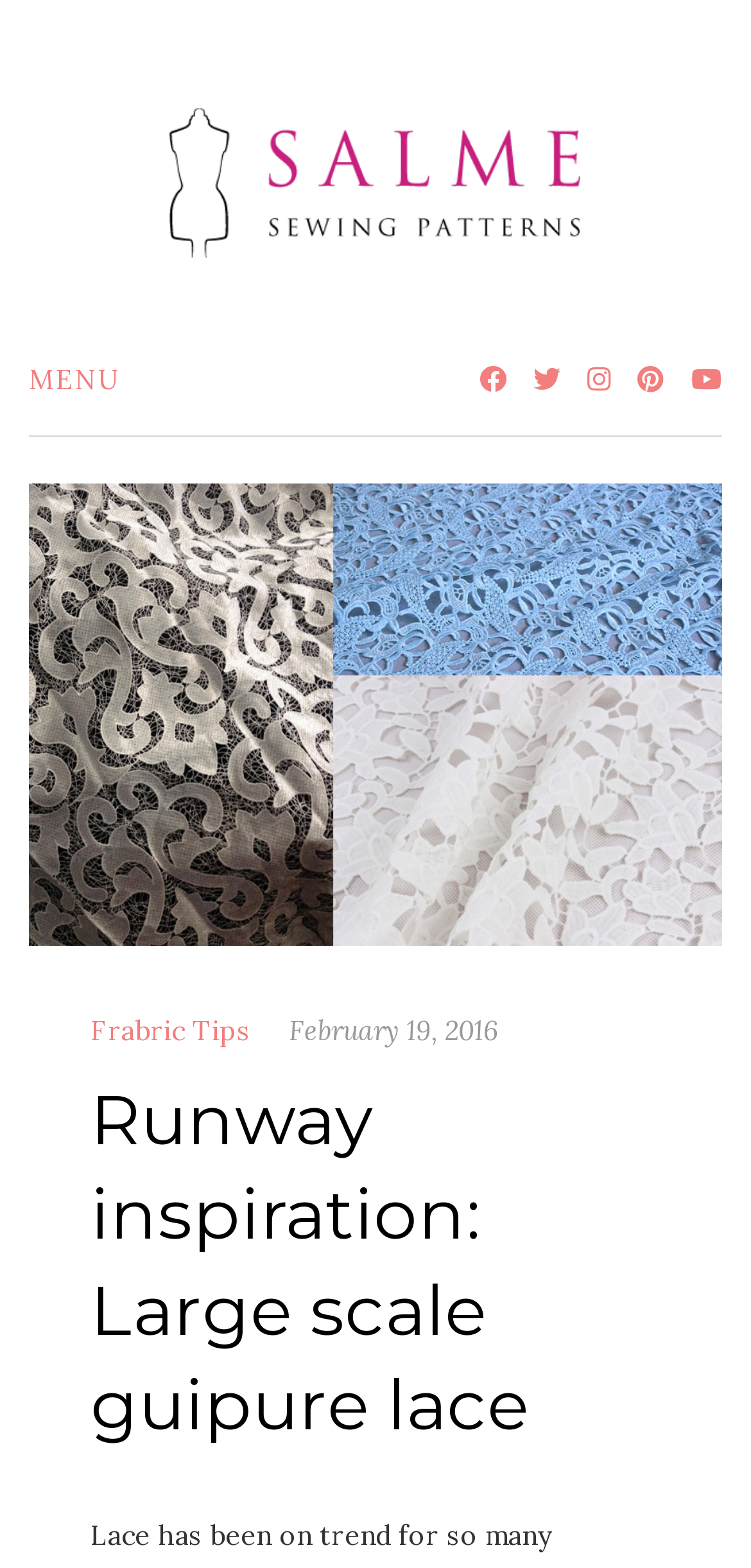Based on the image, provide a detailed response to the question:
How many social media links are present on the webpage?

The social media links can be found on the top-right corner of the webpage, represented by icons. There are 5 links in total, each with a unique icon.